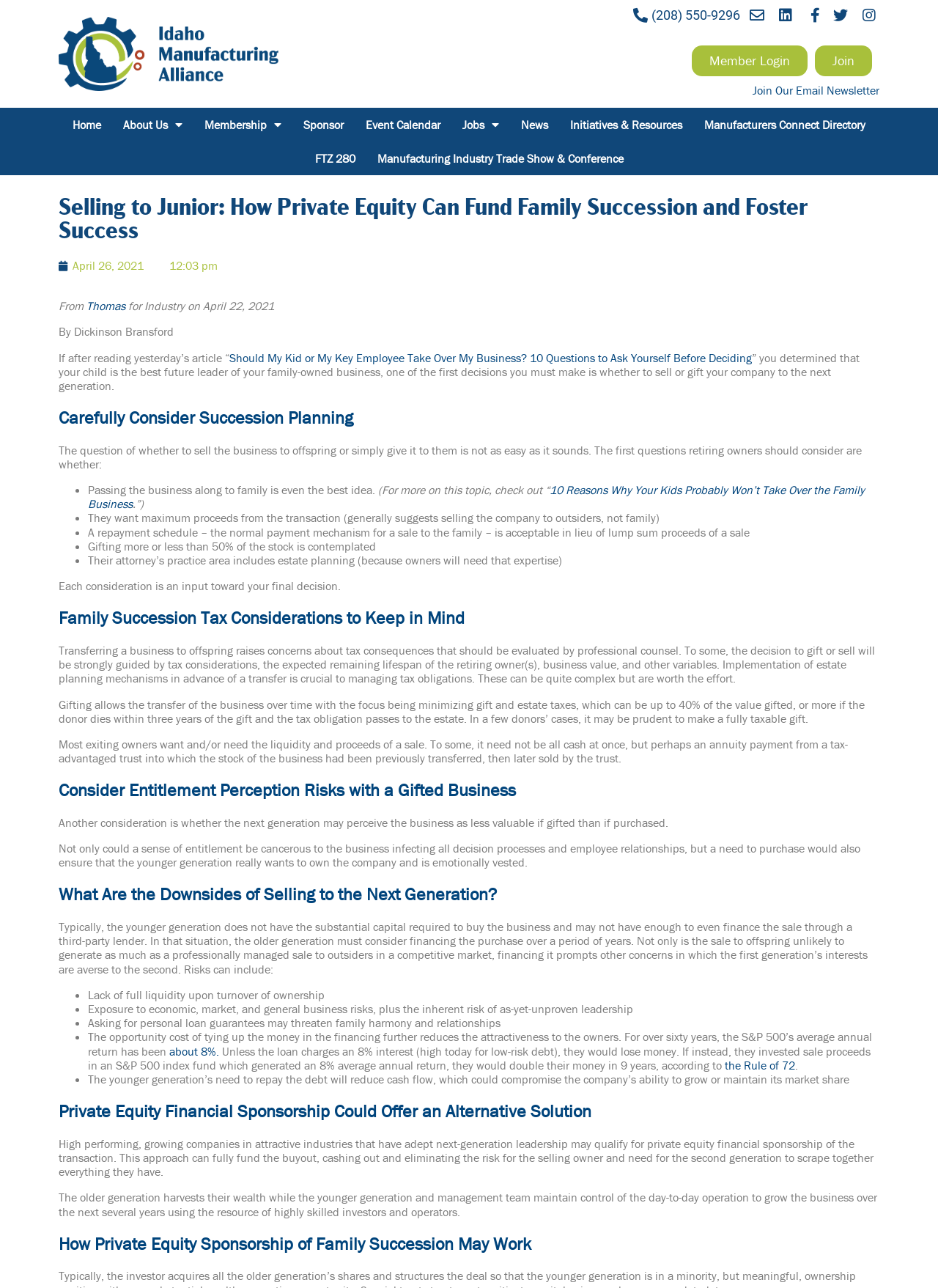Please identify the bounding box coordinates of the area that needs to be clicked to follow this instruction: "Buy Air War: Typing".

None